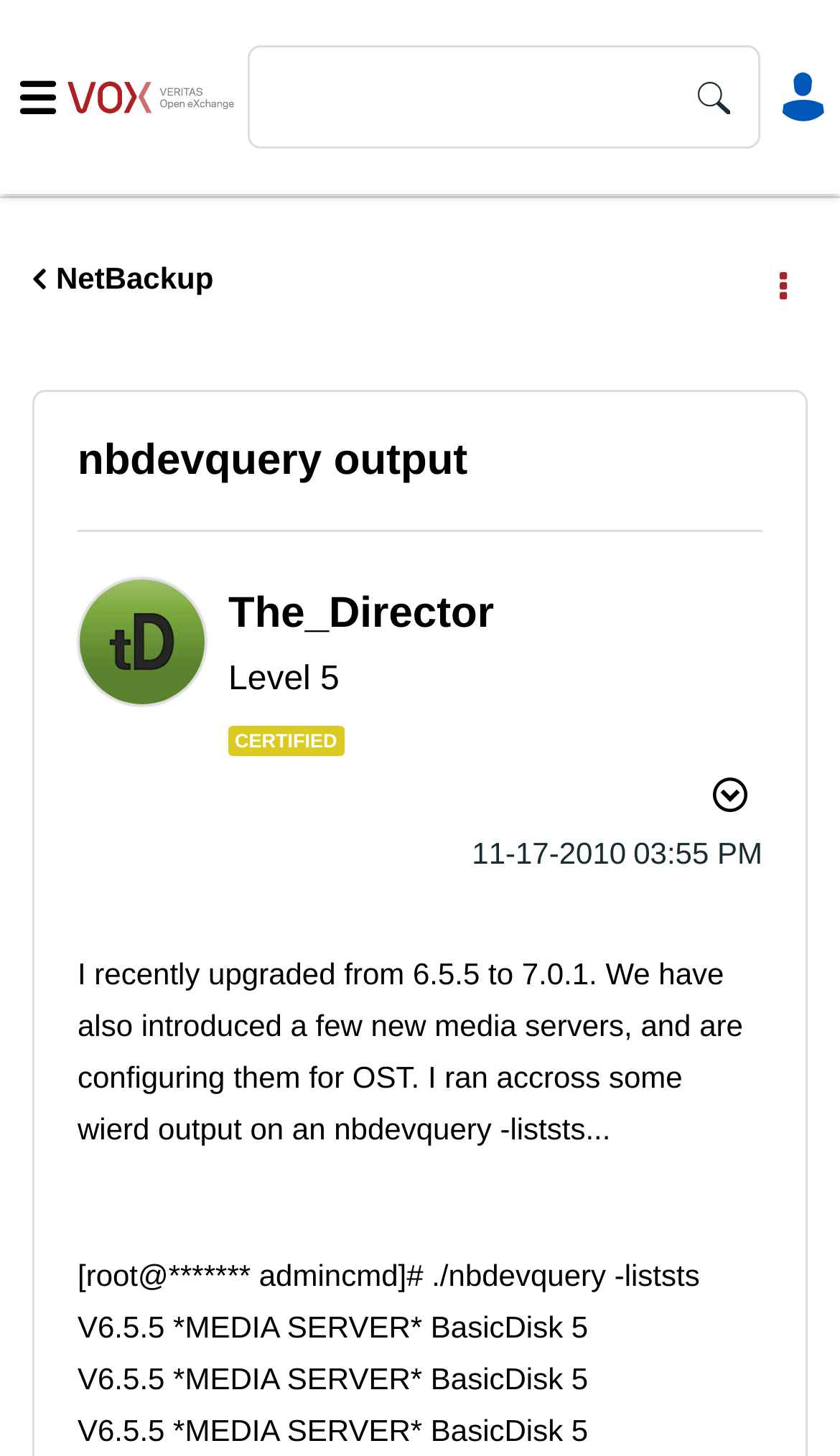Can you show the bounding box coordinates of the region to click on to complete the task described in the instruction: "Go to NetBackup"?

[0.038, 0.179, 0.254, 0.203]